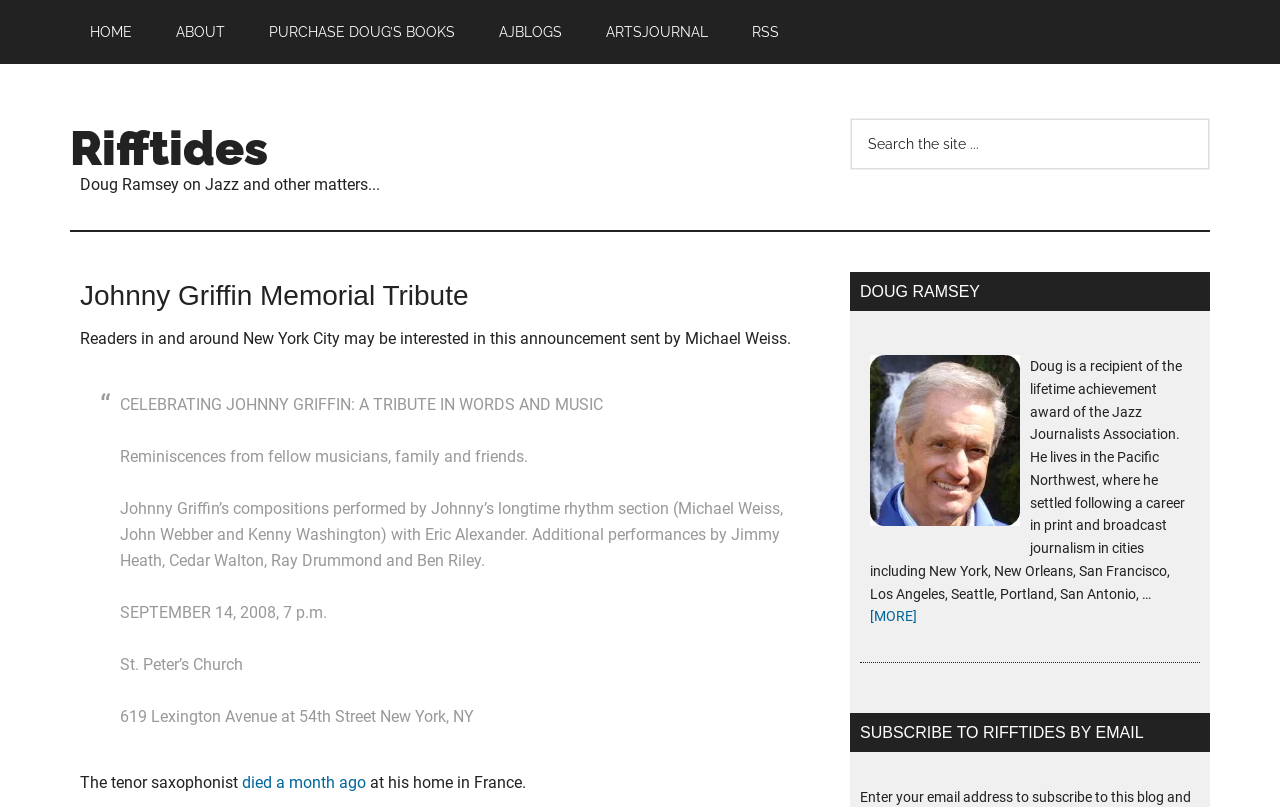Identify the bounding box coordinates for the region of the element that should be clicked to carry out the instruction: "Read more about Doug Ramsey". The bounding box coordinates should be four float numbers between 0 and 1, i.e., [left, top, right, bottom].

[0.68, 0.754, 0.716, 0.774]